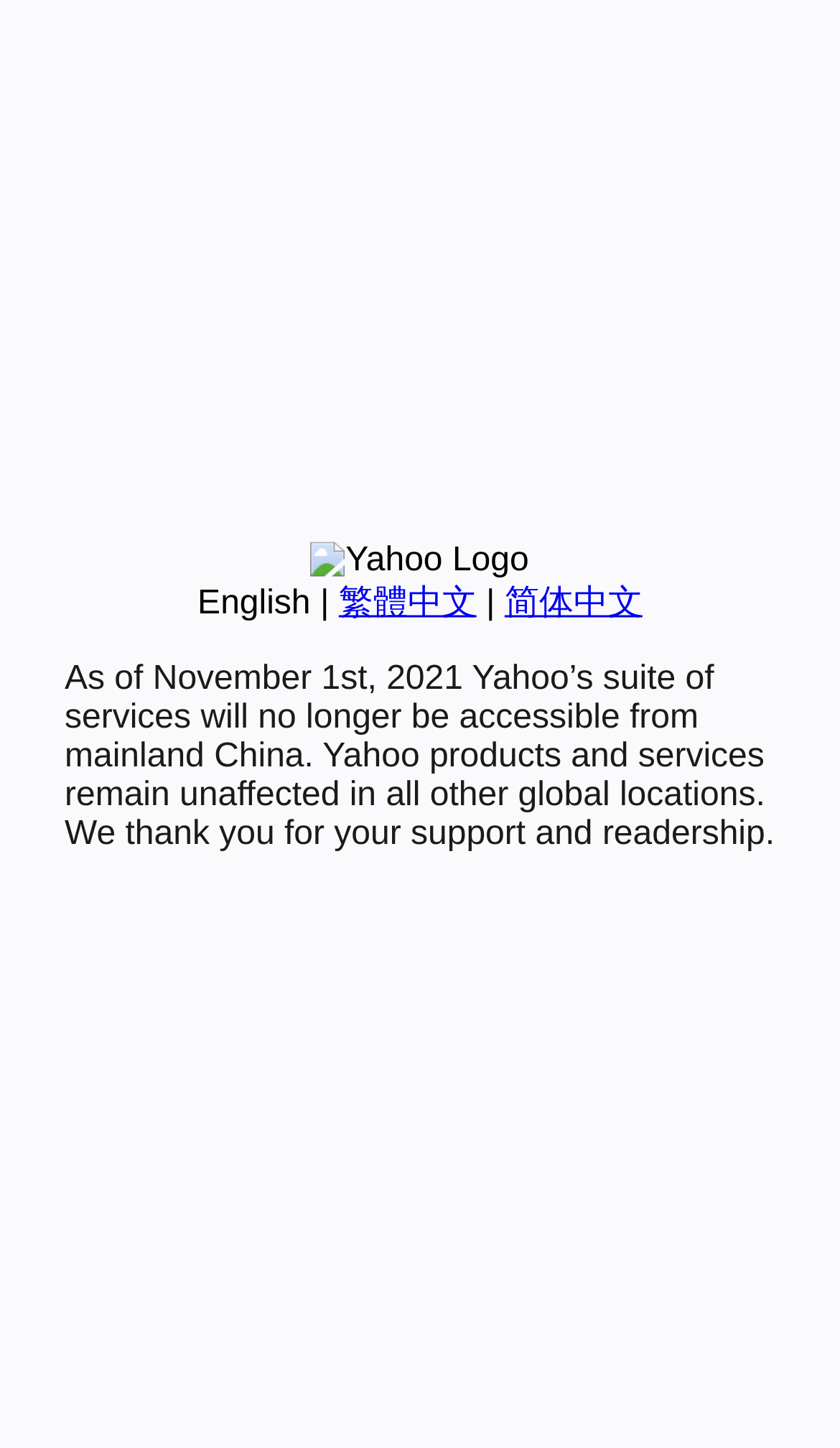Based on the description "简体中文", find the bounding box of the specified UI element.

[0.601, 0.404, 0.765, 0.429]